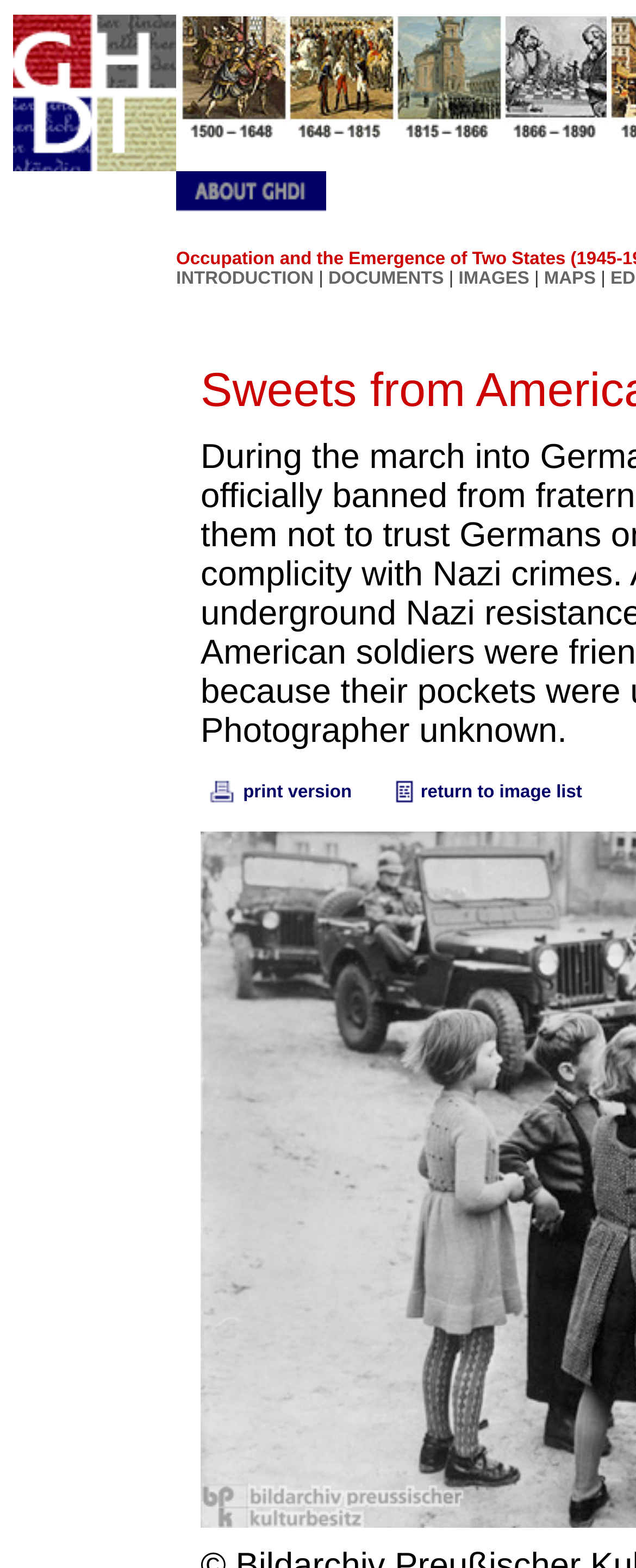How many links are in the top navigation bar?
Deliver a detailed and extensive answer to the question.

The top navigation bar consists of five links: 'INTRODUCTION', 'DOCUMENTS', 'IMAGES', 'MAPS', and a separator '|'.